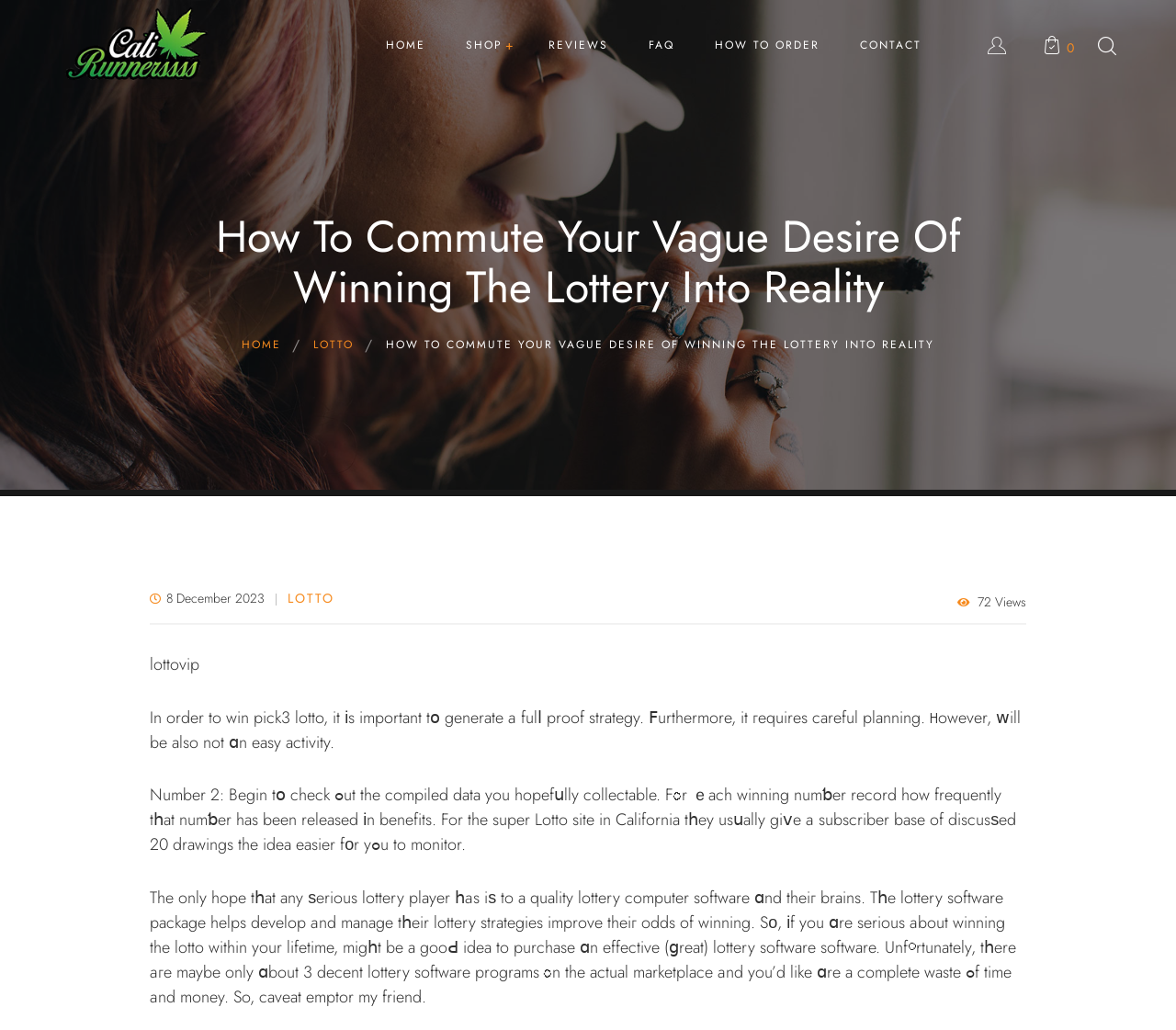Locate the bounding box coordinates of the element to click to perform the following action: 'Click on the Cali Runnerssss link'. The coordinates should be given as four float values between 0 and 1, in the form of [left, top, right, bottom].

[0.051, 0.033, 0.179, 0.053]